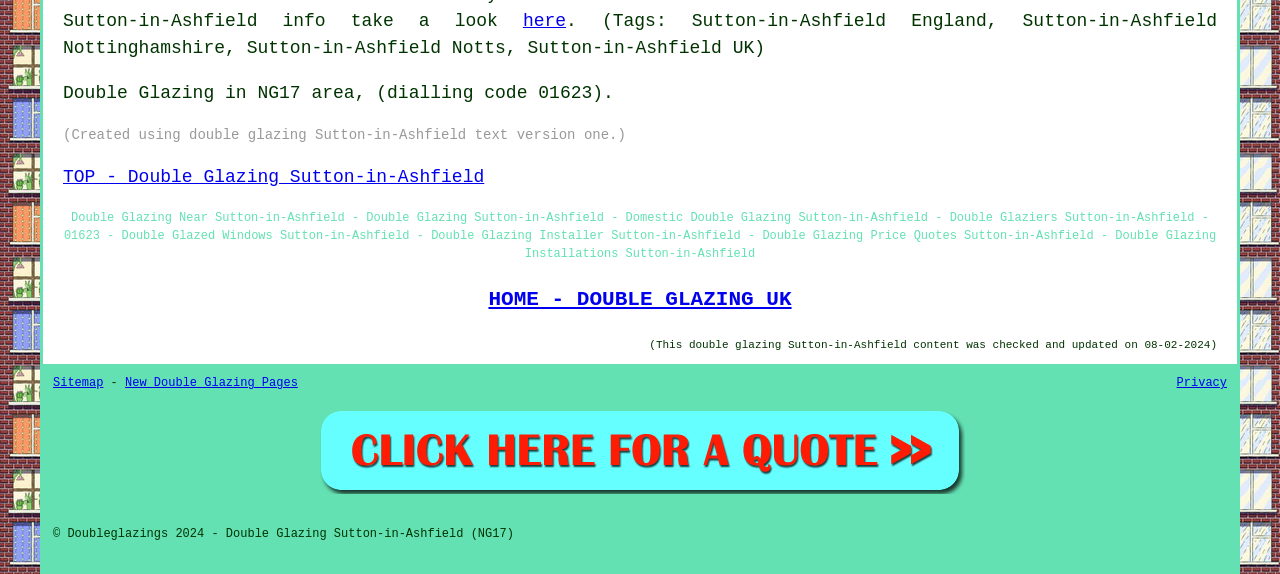When was the webpage last updated?
Based on the content of the image, thoroughly explain and answer the question.

The webpage's last update date can be found in the static text element that says '(This double glazing Sutton-in-Ashfield content was checked and updated on 08-02-2024)'. This indicates that the webpage was last updated on 08-02-2024.